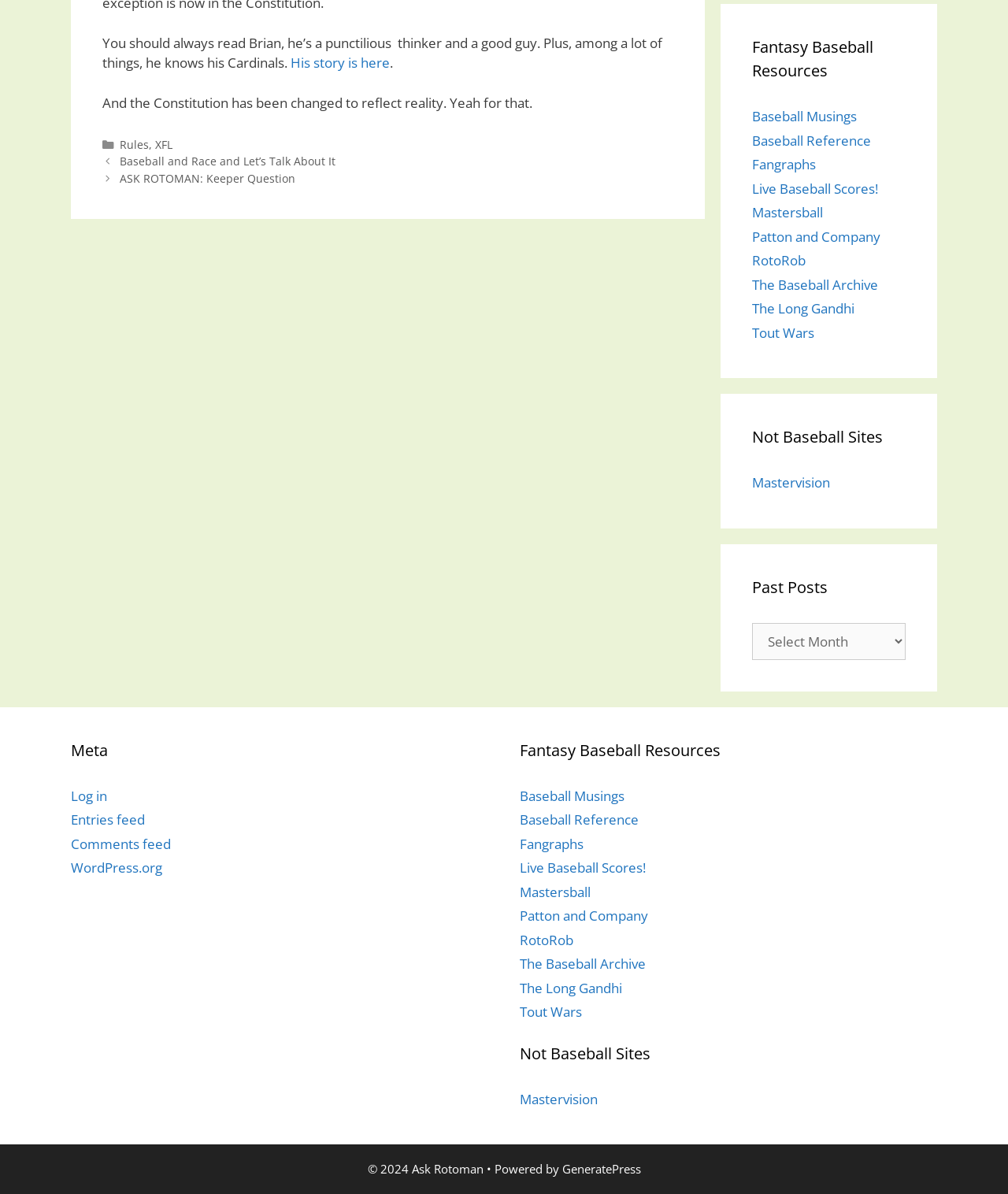Review the image closely and give a comprehensive answer to the question: What is the title of the first article?

I found this title by looking at the 'Previous' link in the 'Post navigation' section, which suggests that the first article is titled 'Baseball and Race and Let’s Talk About It'.